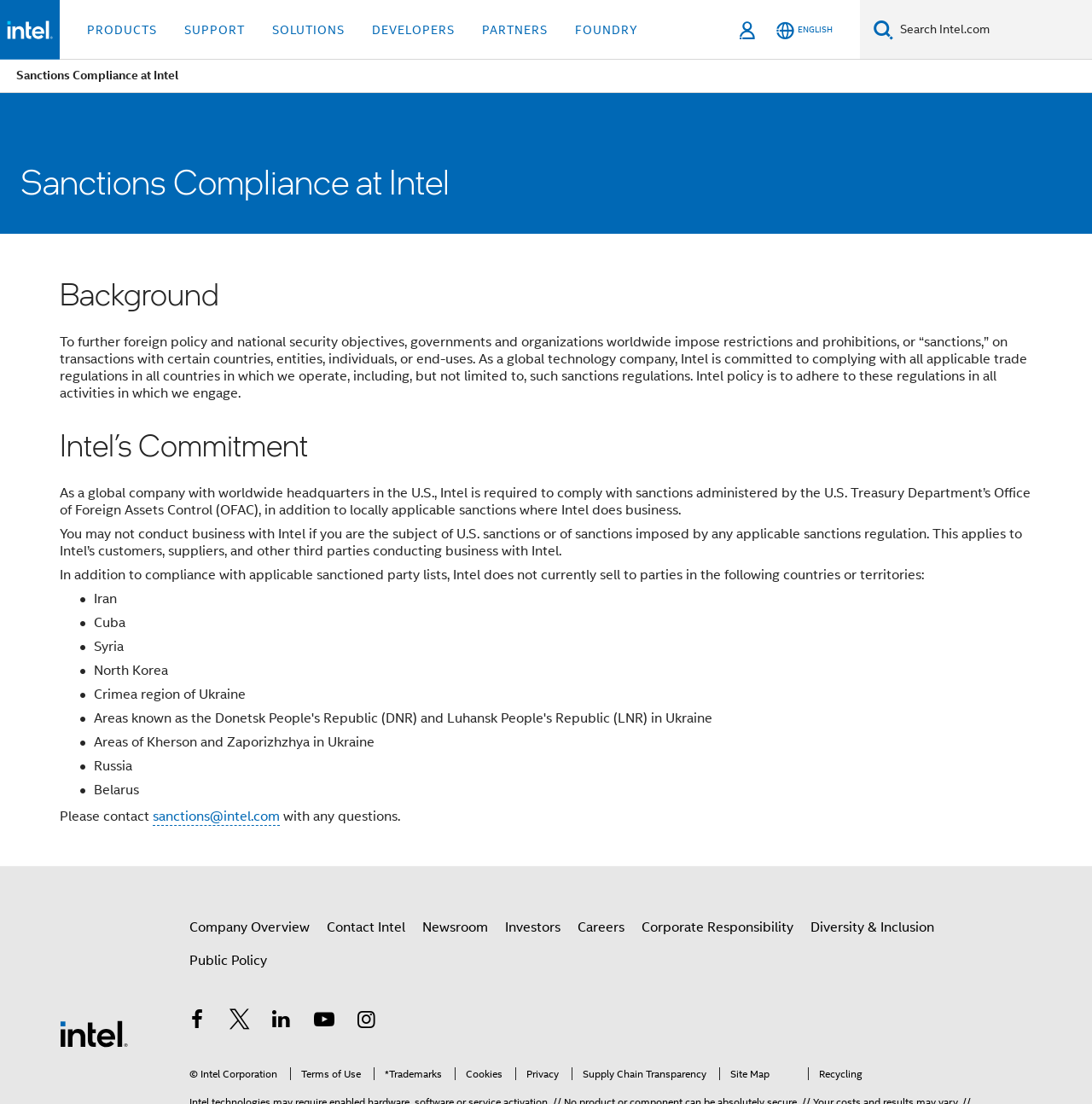Identify the bounding box coordinates of the section that should be clicked to achieve the task described: "Go to the 'Company Overview' page".

[0.173, 0.826, 0.284, 0.854]